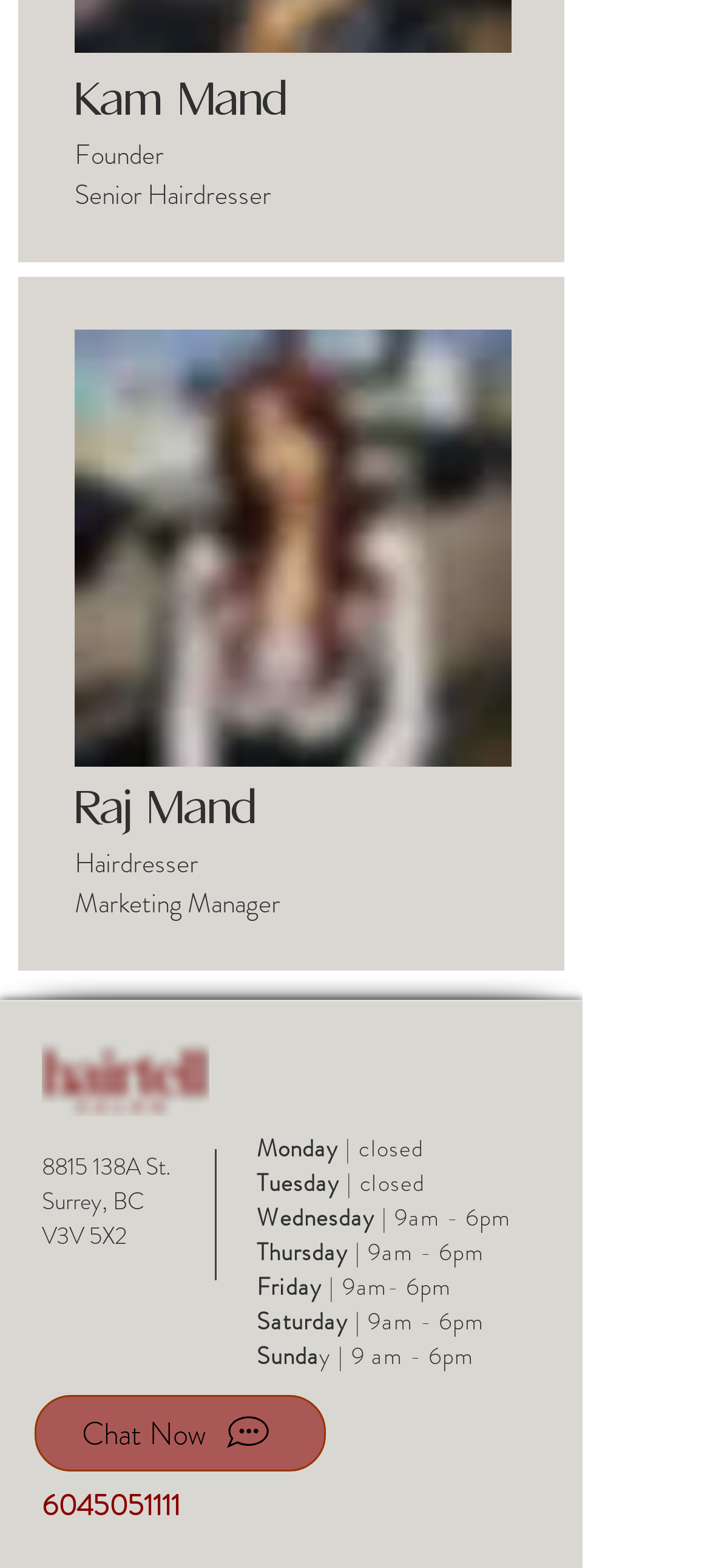What is the name of the hairdresser who is also the marketing manager?
Examine the webpage screenshot and provide an in-depth answer to the question.

The webpage has a heading element with the text 'Raj Mand' and another heading element with the text 'Hairdresser Marketing Manager' right below it, indicating that Raj Mand is the hairdresser who is also the marketing manager.